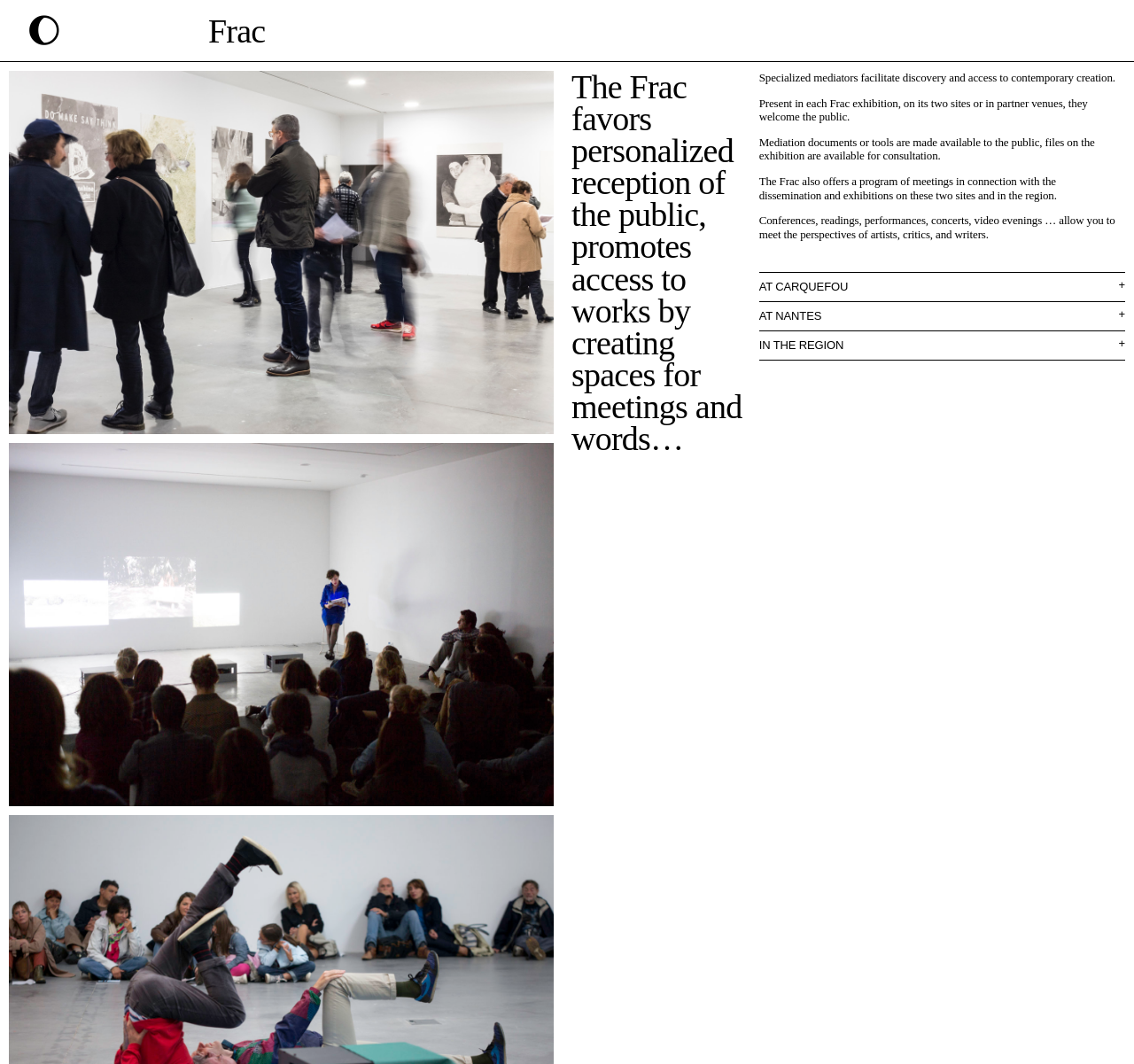Identify the bounding box coordinates of the element to click to follow this instruction: 'Contact Riordan Clinic'. Ensure the coordinates are four float values between 0 and 1, provided as [left, top, right, bottom].

None